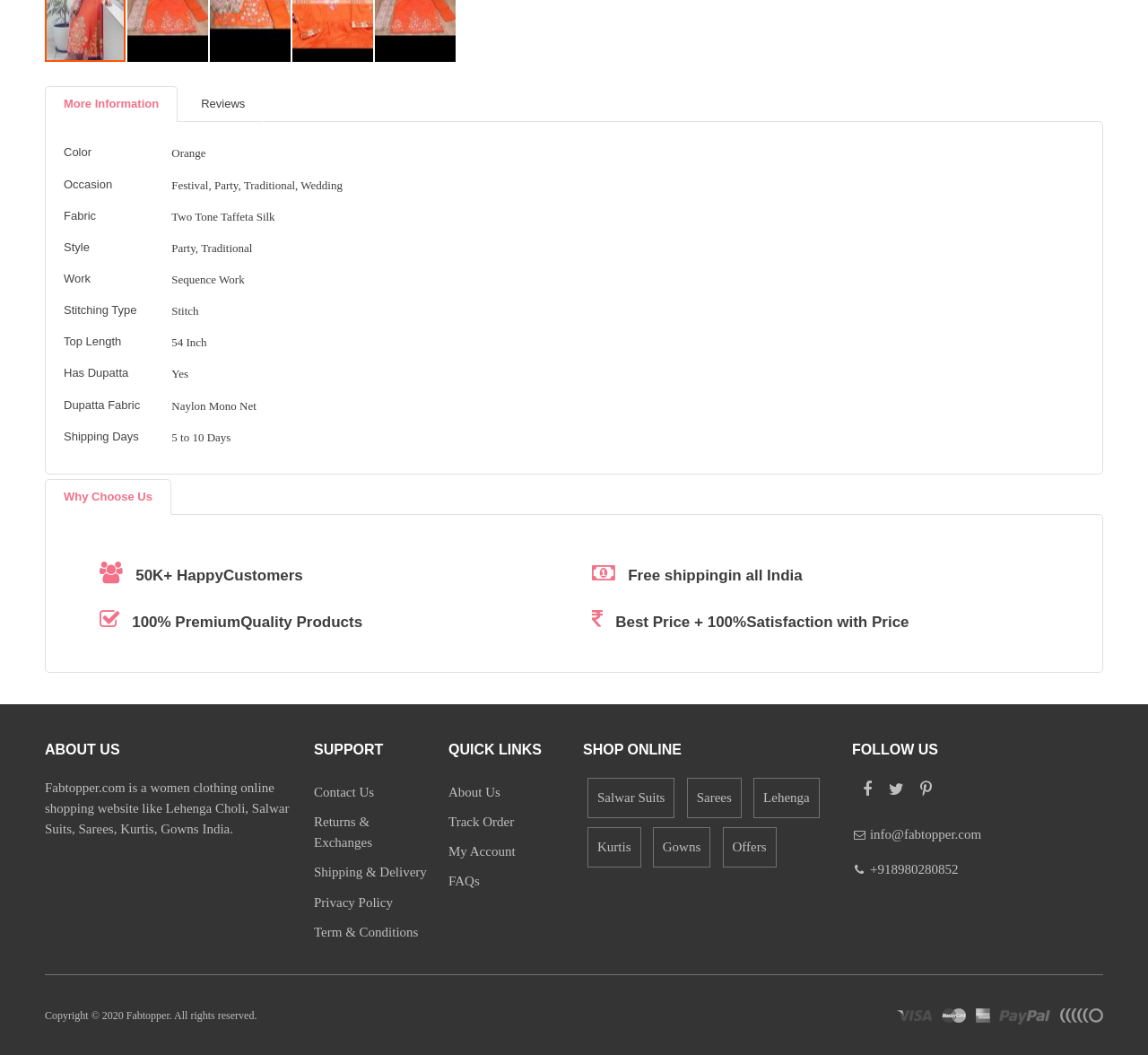From the webpage screenshot, predict the bounding box coordinates (top-left x, top-left y, bottom-right x, bottom-right y) for the UI element described here: 50K+ HappyCustomers

[0.087, 0.537, 0.264, 0.553]